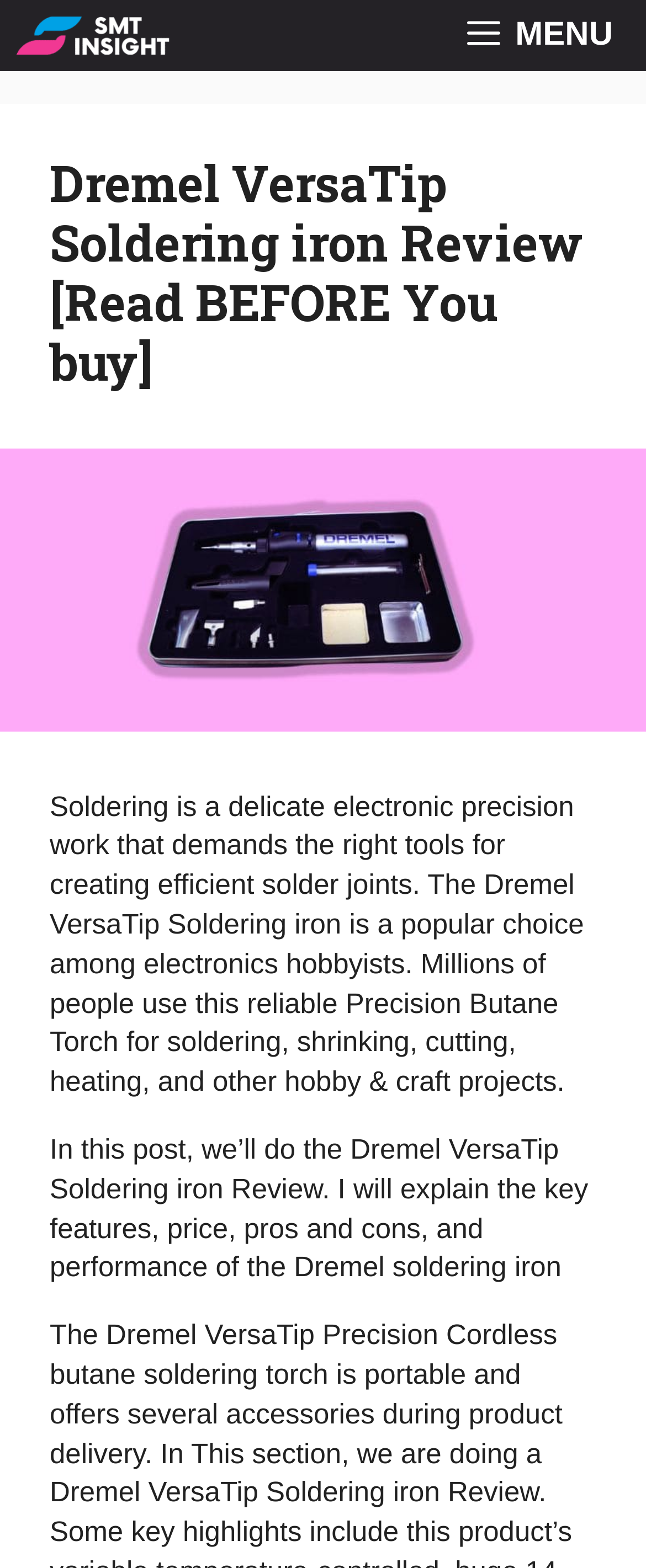What is the type of torch used in the Dremel VersaTip Soldering iron?
Using the visual information, respond with a single word or phrase.

Butane torch